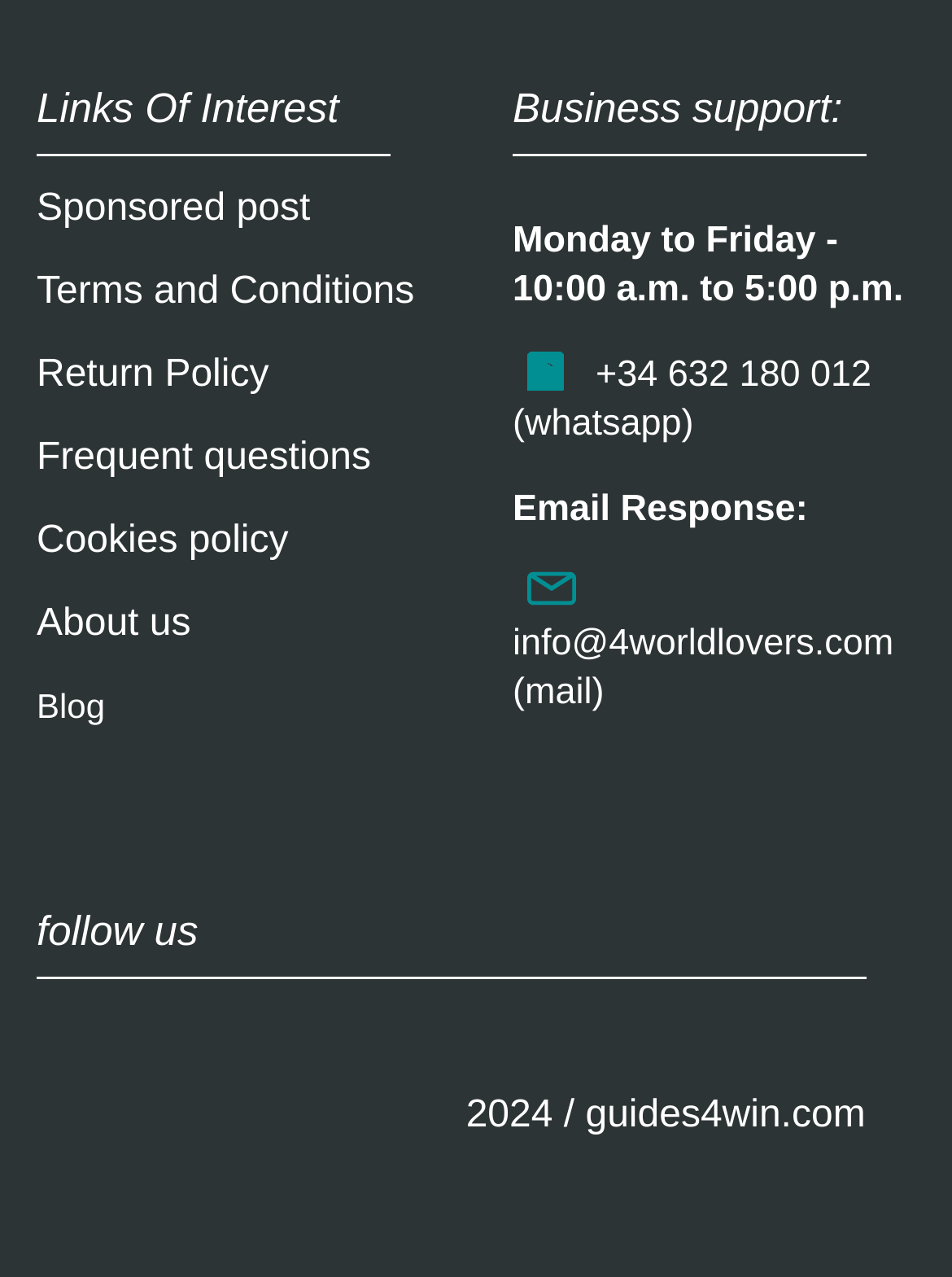How many social media links are there?
Based on the visual content, answer with a single word or a brief phrase.

3